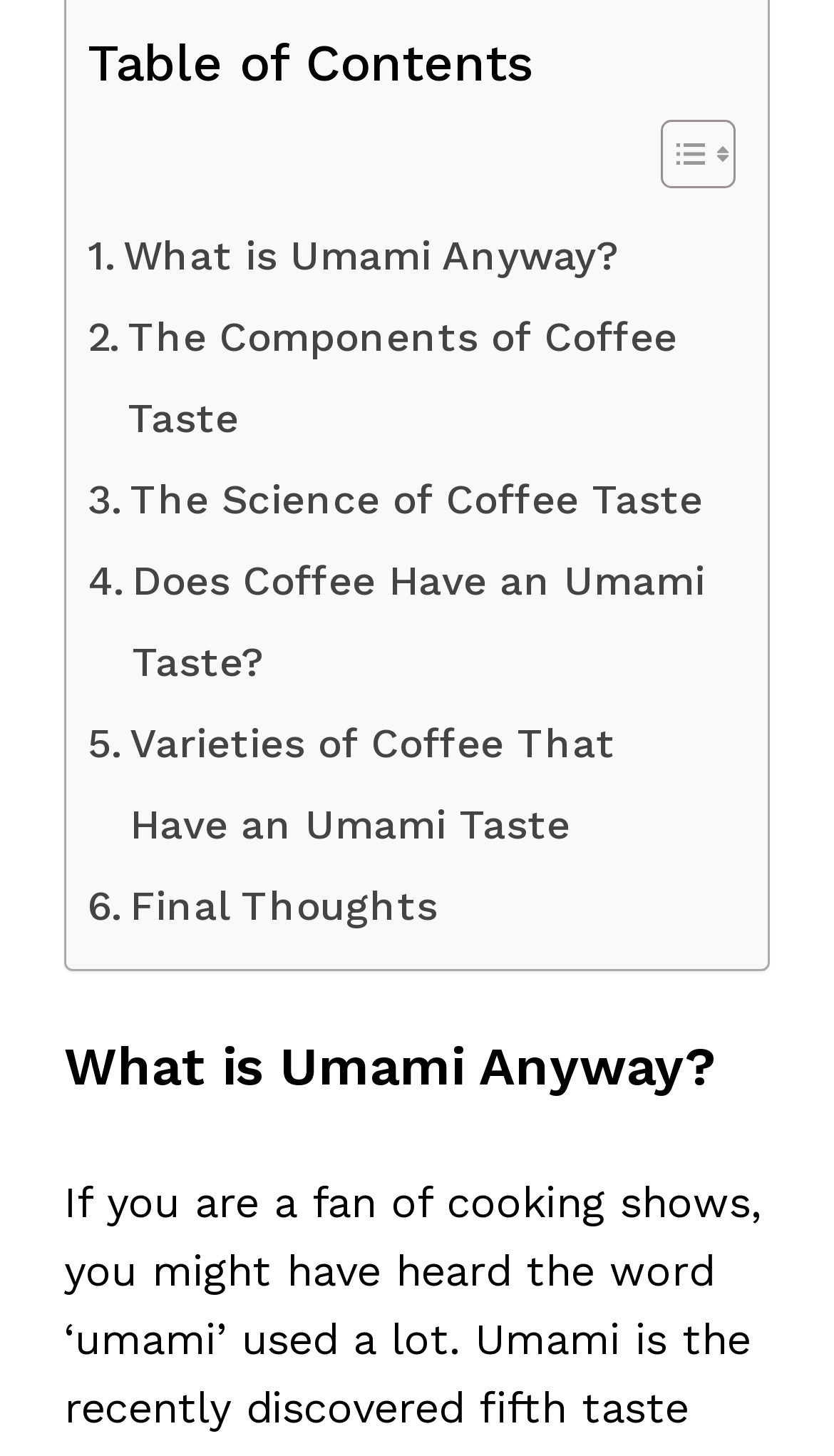Give a one-word or short phrase answer to the question: 
How many links are in the table of contents?

6